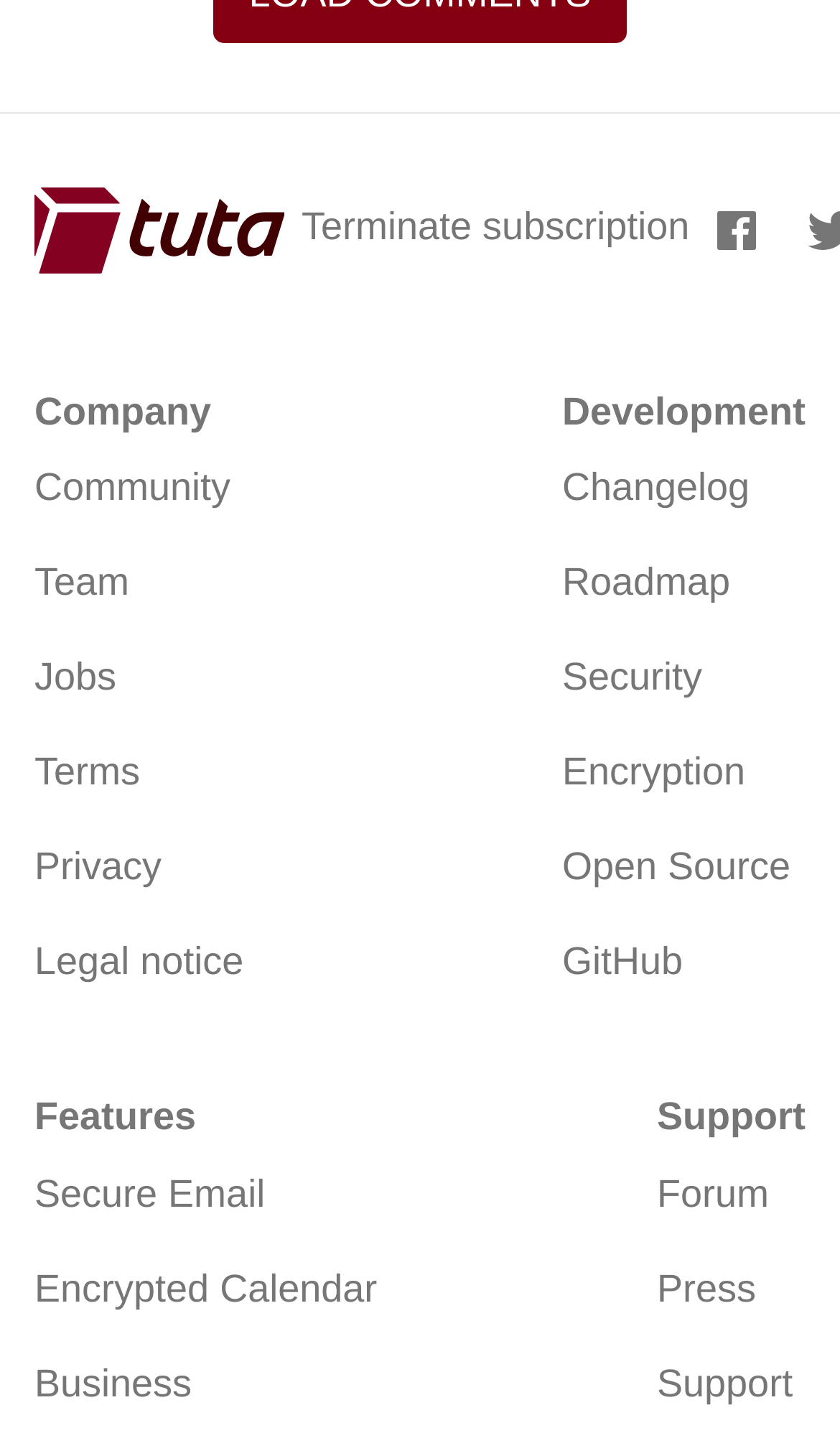Identify the bounding box coordinates of the area that should be clicked in order to complete the given instruction: "Click on Terminate subscription". The bounding box coordinates should be four float numbers between 0 and 1, i.e., [left, top, right, bottom].

[0.359, 0.126, 0.821, 0.191]